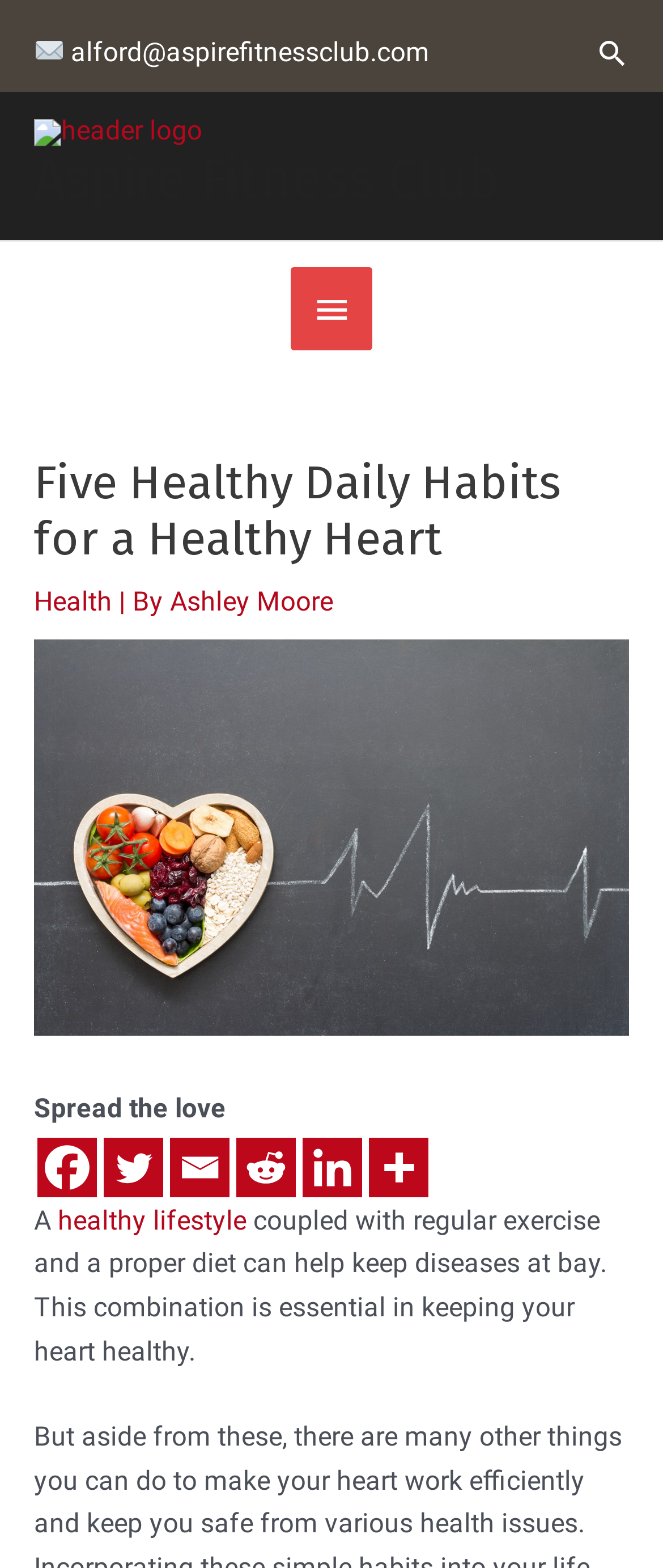Locate the bounding box for the described UI element: "parent_node: Below Header". Ensure the coordinates are four float numbers between 0 and 1, formatted as [left, top, right, bottom].

[0.438, 0.17, 0.562, 0.223]